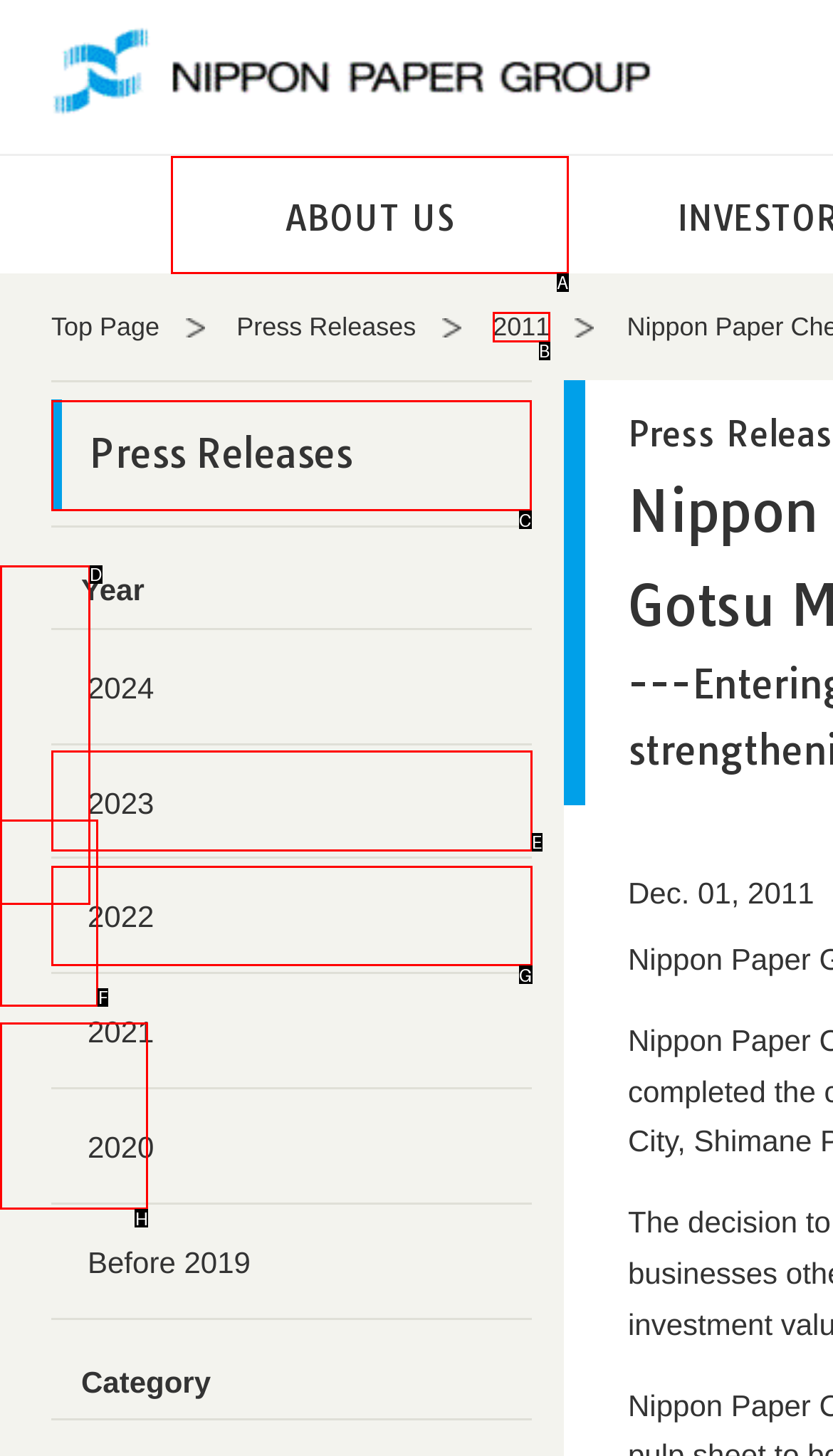Select the letter of the element you need to click to complete this task: View press releases
Answer using the letter from the specified choices.

C